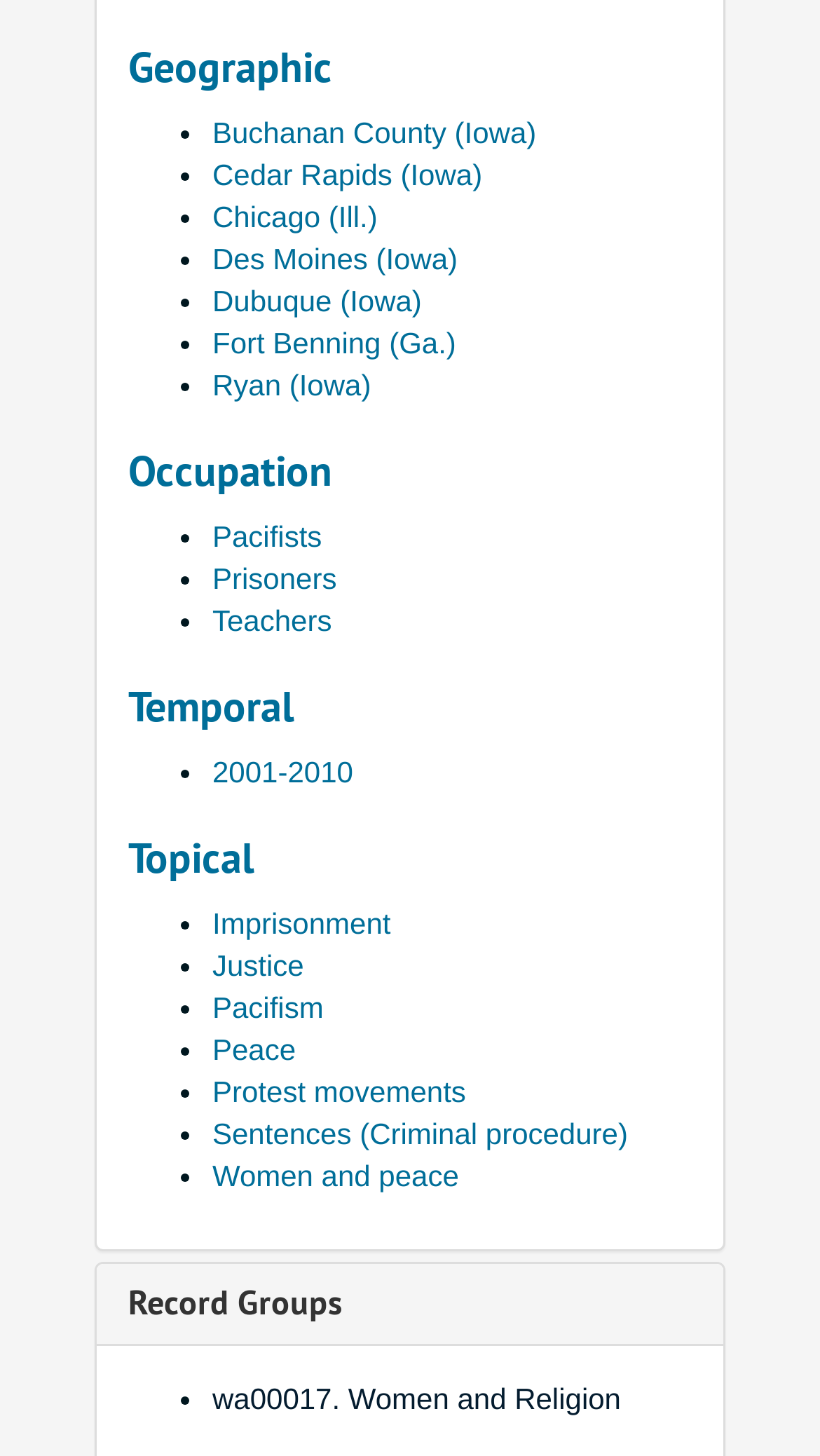Determine the bounding box coordinates of the clickable element necessary to fulfill the instruction: "Click on Buchanan County (Iowa)". Provide the coordinates as four float numbers within the 0 to 1 range, i.e., [left, top, right, bottom].

[0.259, 0.08, 0.654, 0.103]